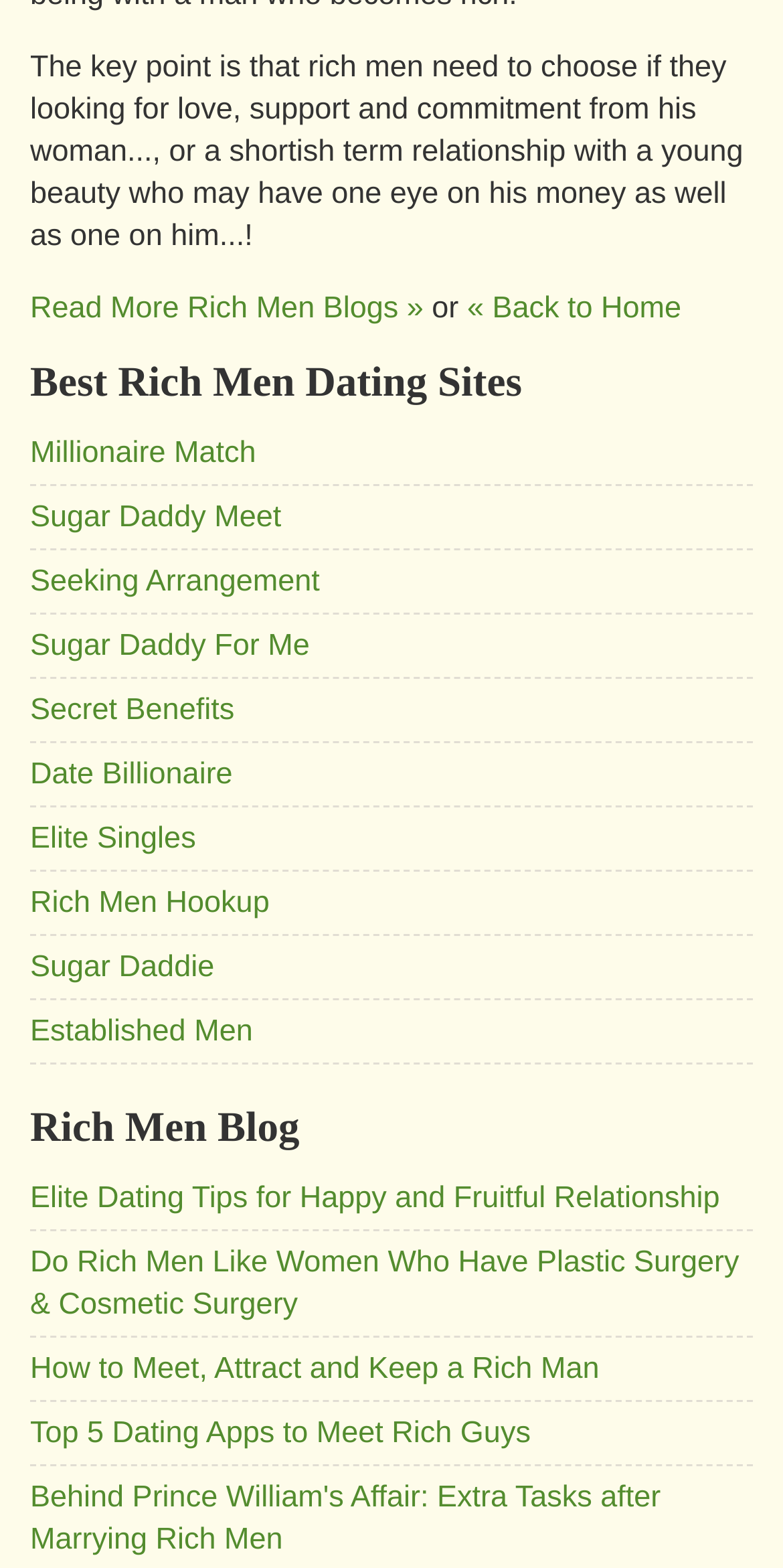What is the topic of the webpage?
Using the screenshot, give a one-word or short phrase answer.

Rich men dating